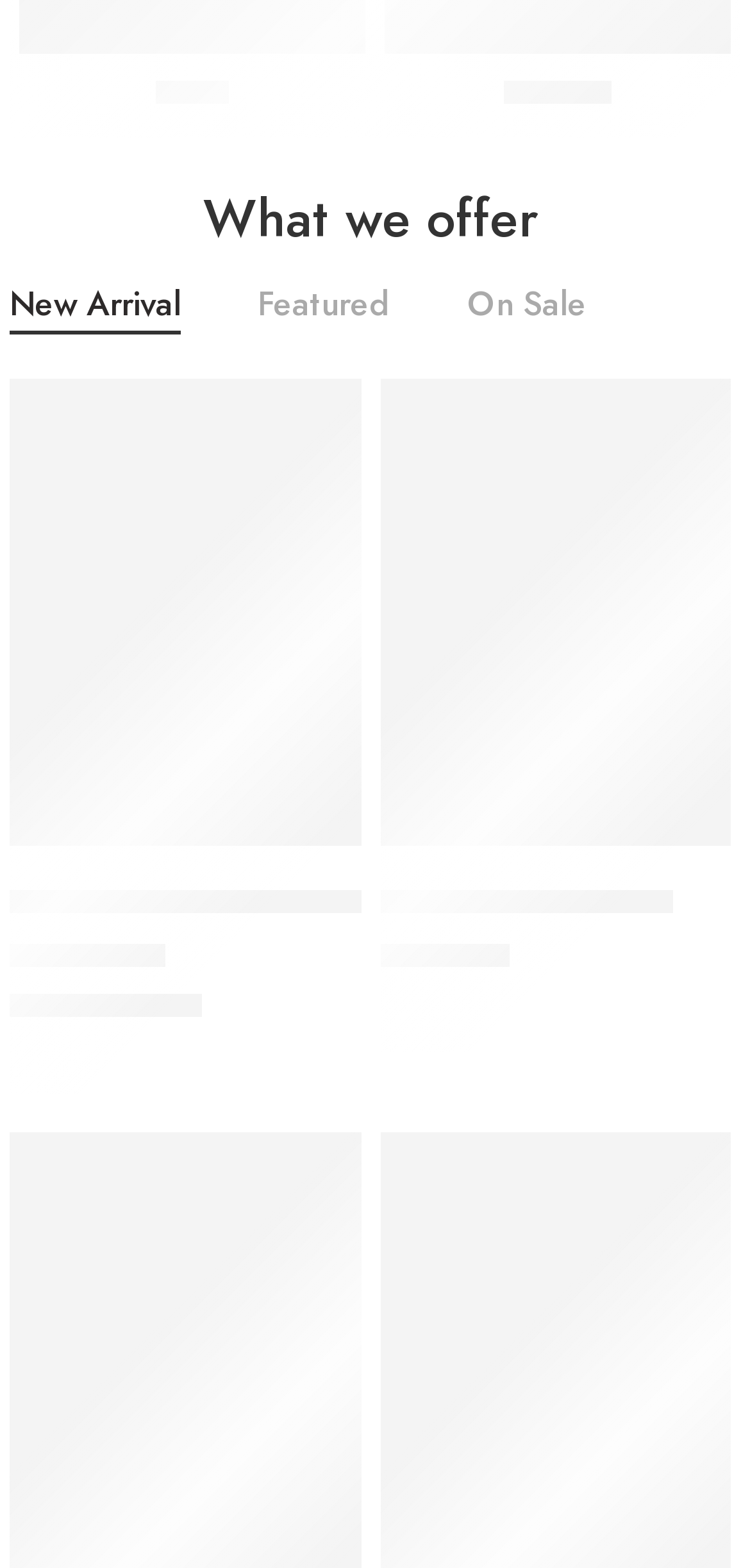What is the internal memory option for iPad WiFi+Cellular data?
Give a one-word or short-phrase answer derived from the screenshot.

32GB or 128GB